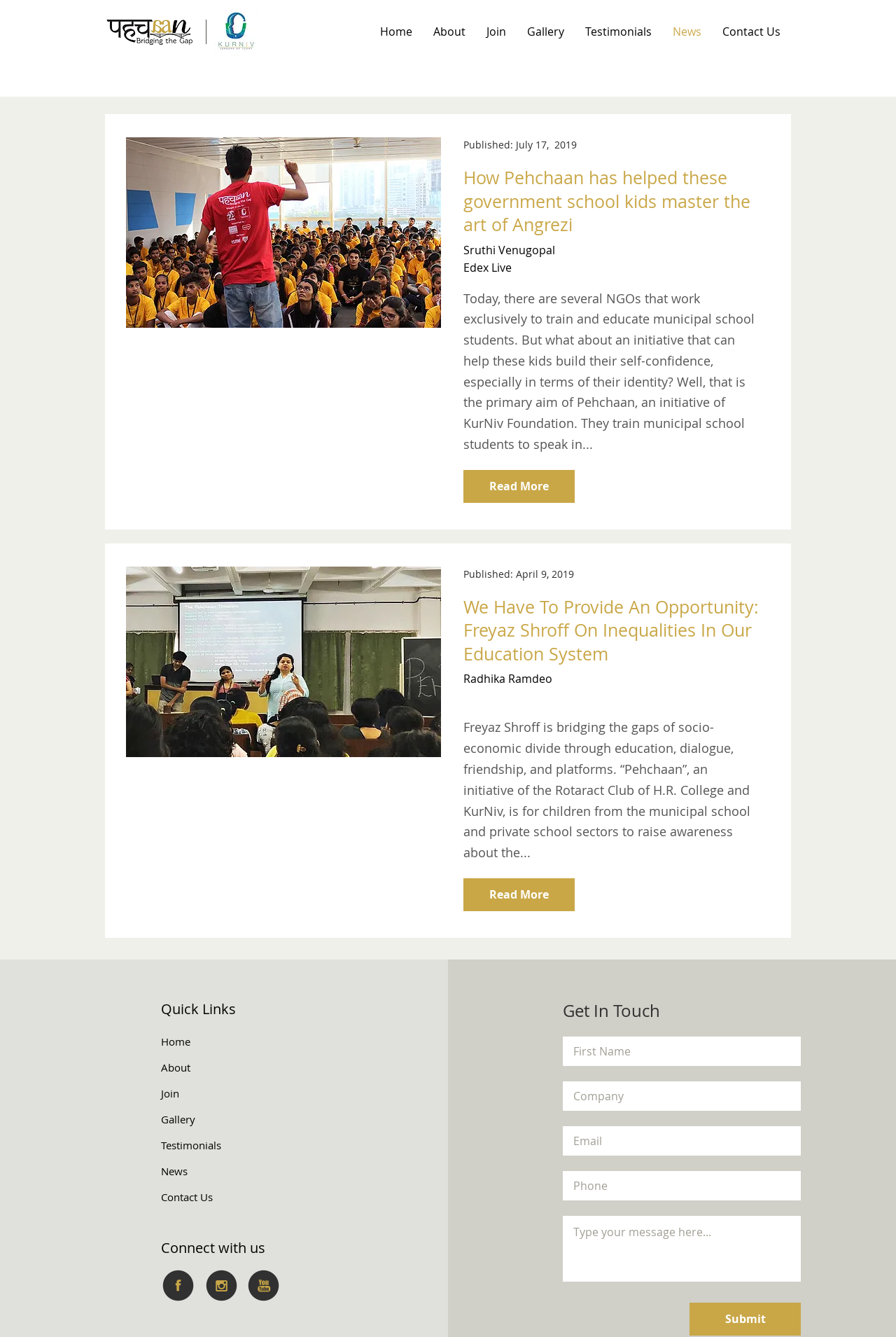Using the element description Home, predict the bounding box coordinates for the UI element. Provide the coordinates in (top-left x, top-left y, bottom-right x, bottom-right y) format with values ranging from 0 to 1.

[0.412, 0.012, 0.472, 0.036]